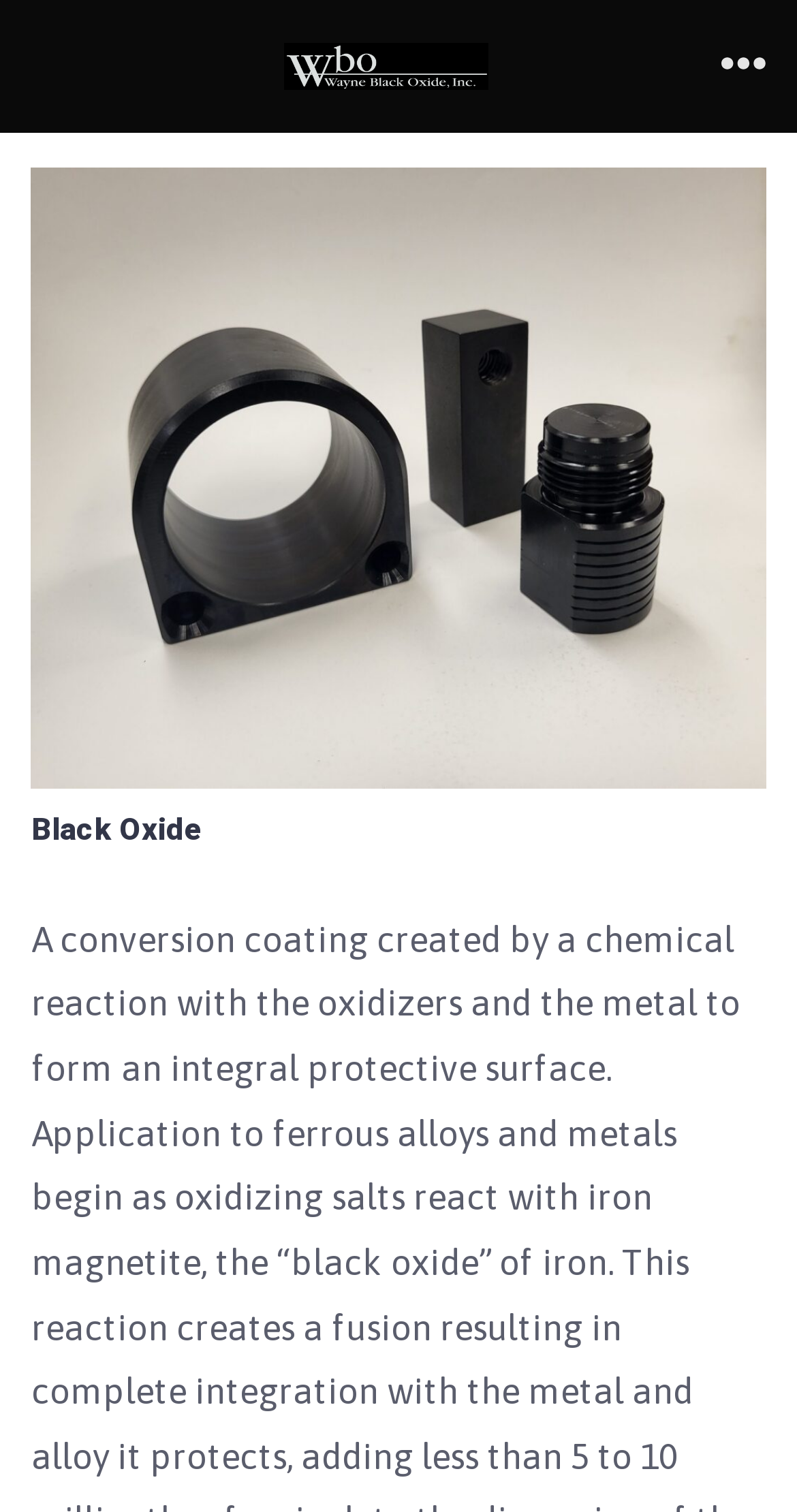Locate the bounding box for the described UI element: "Menu". Ensure the coordinates are four float numbers between 0 and 1, formatted as [left, top, right, bottom].

[0.874, 0.011, 0.991, 0.077]